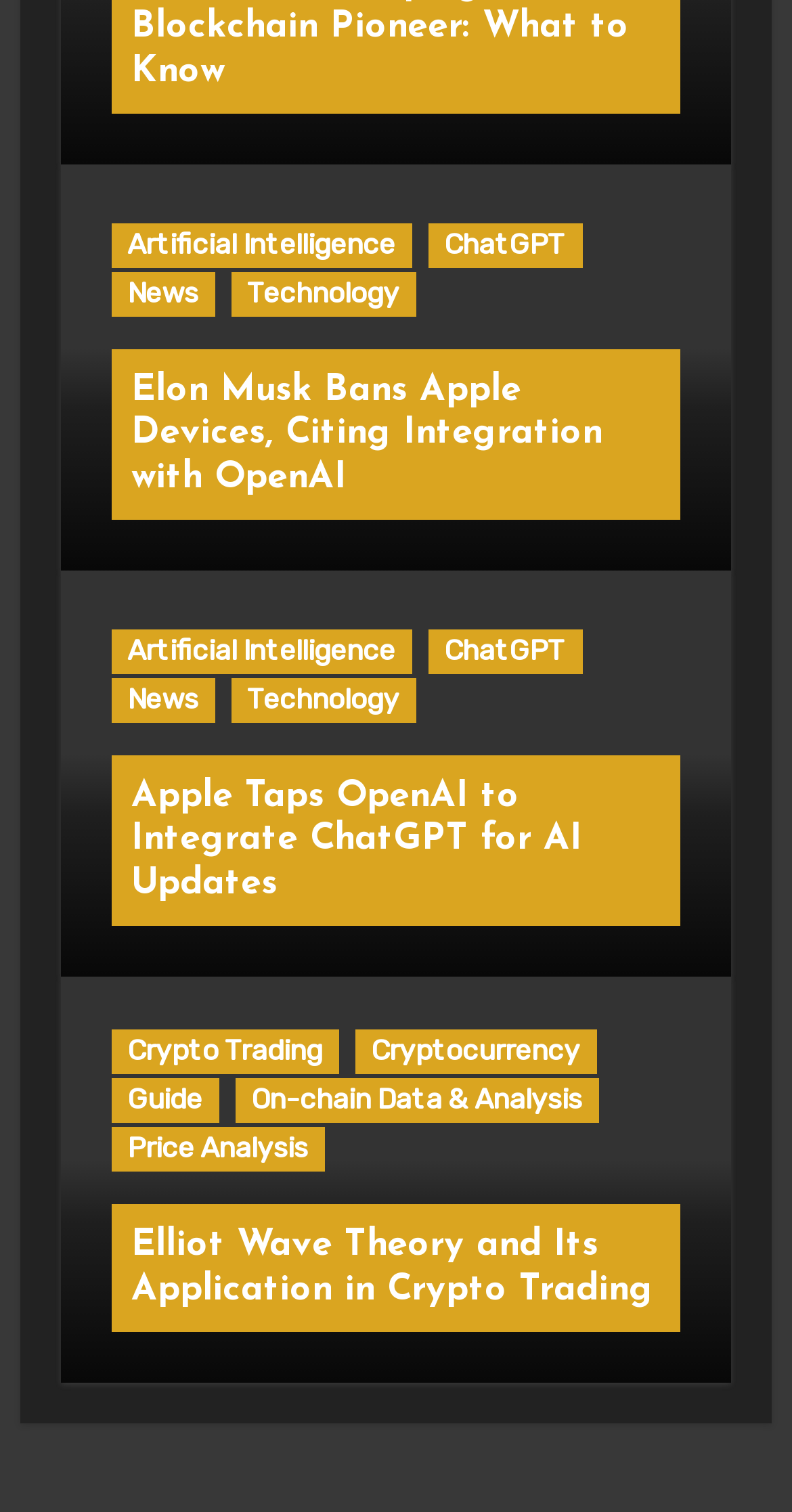Determine the bounding box coordinates of the region I should click to achieve the following instruction: "Explore Crypto Trading guide". Ensure the bounding box coordinates are four float numbers between 0 and 1, i.e., [left, top, right, bottom].

[0.14, 0.681, 0.428, 0.711]